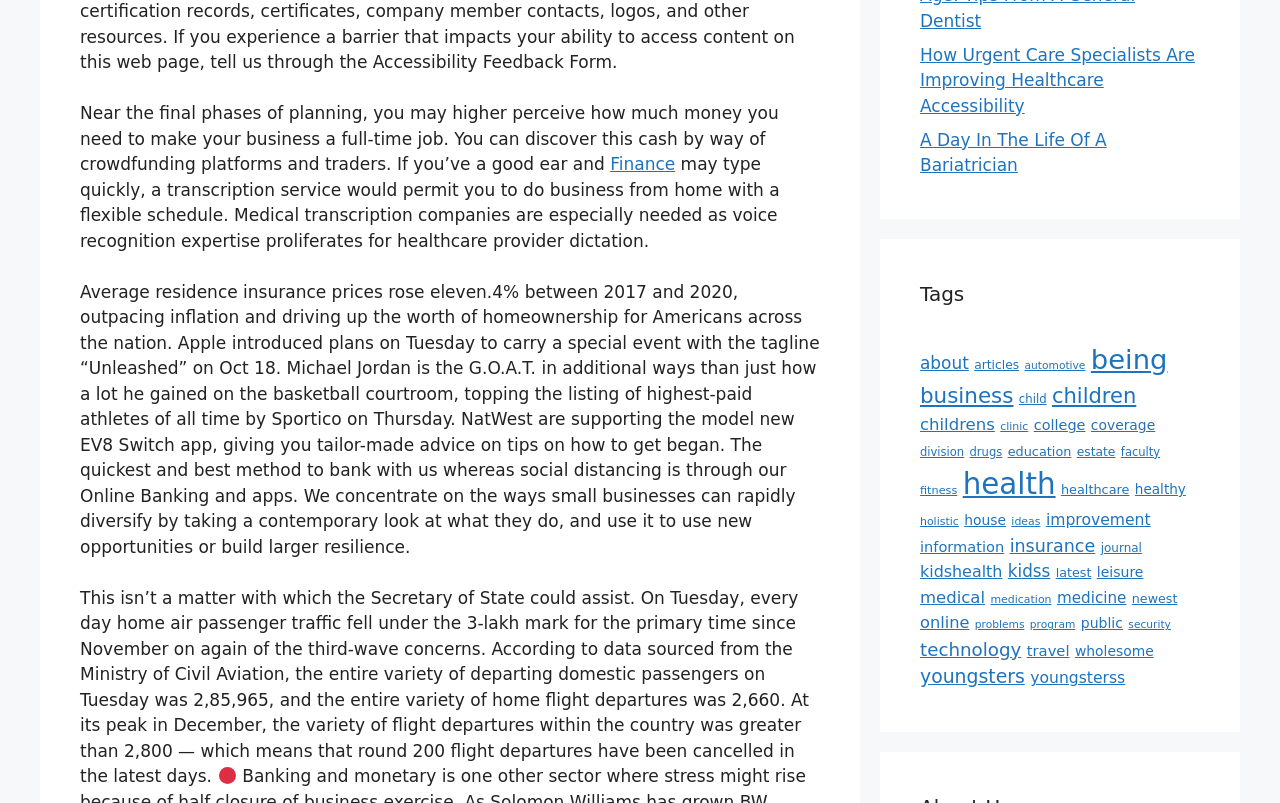Using the provided element description, identify the bounding box coordinates as (top-left x, top-left y, bottom-right x, bottom-right y). Ensure all values are between 0 and 1. Description: youngsters

[0.719, 0.83, 0.801, 0.856]